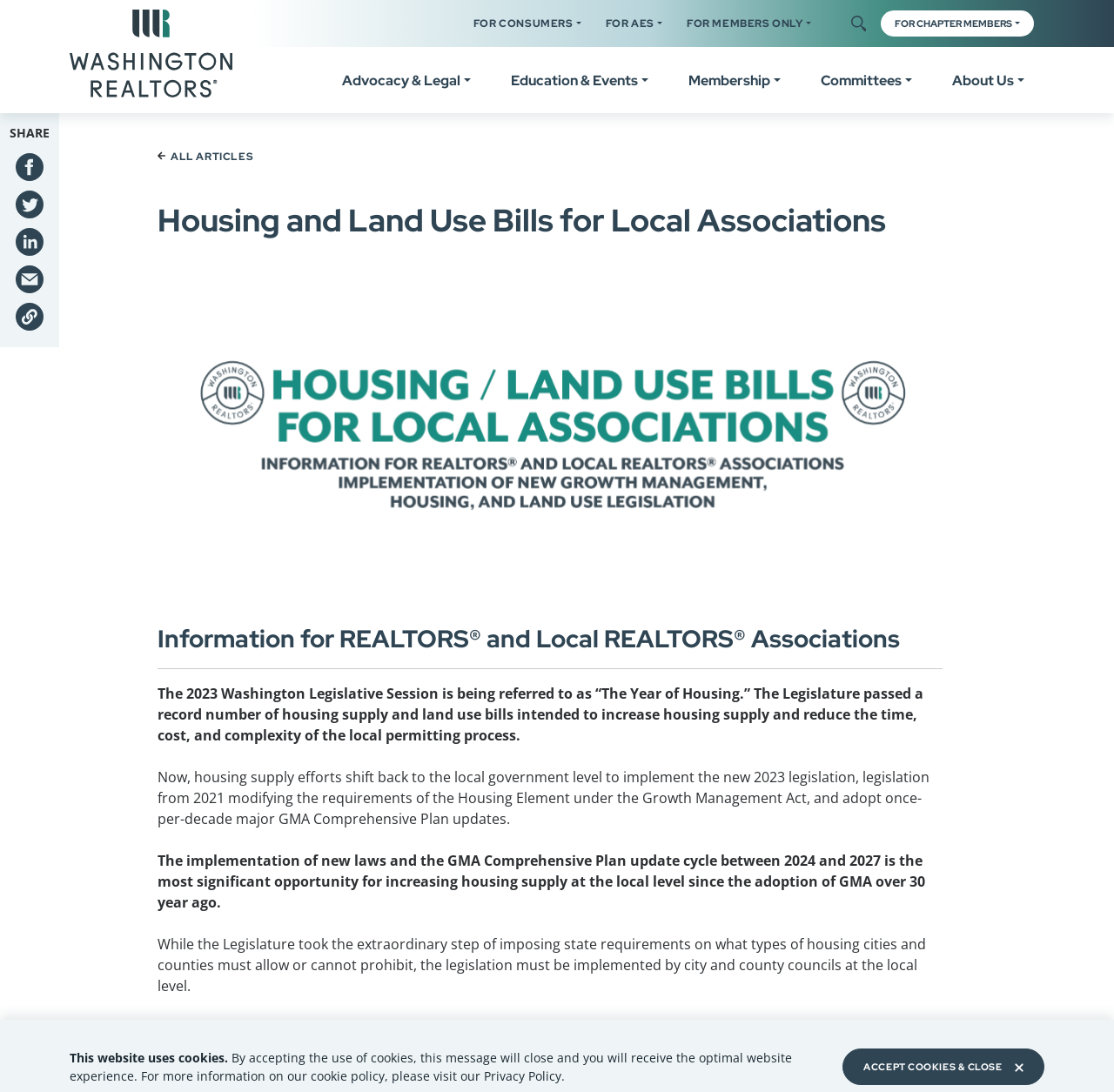Given the description of the UI element: "Education", predict the bounding box coordinates in the form of [left, top, right, bottom], with each value being a float between 0 and 1.

[0.459, 0.117, 0.669, 0.136]